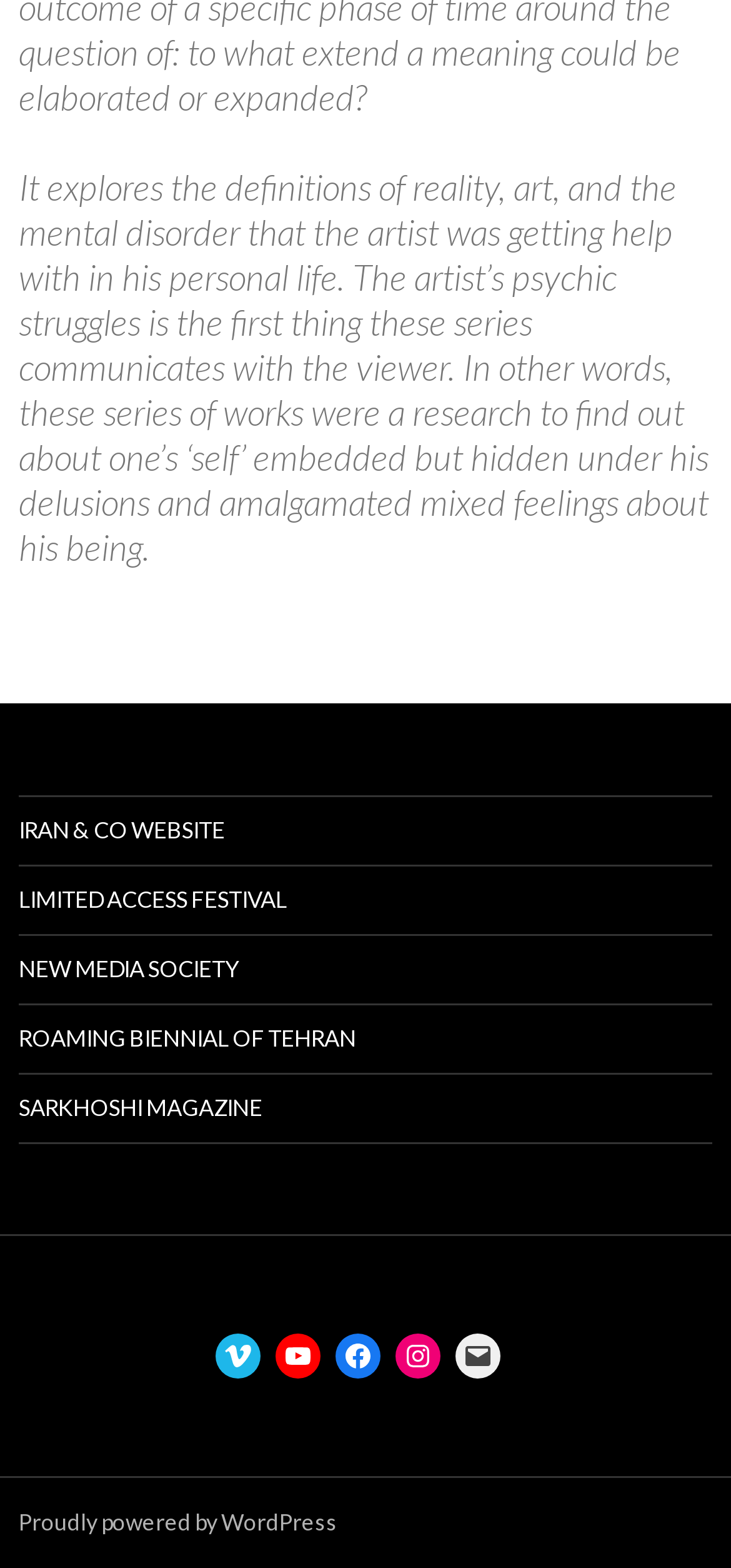What platform is the webpage built on?
Can you provide an in-depth and detailed response to the question?

At the bottom of the webpage, I find a link element with ID 22, which has the text 'Proudly powered by WordPress'. This indicates that the webpage is built on the WordPress platform.